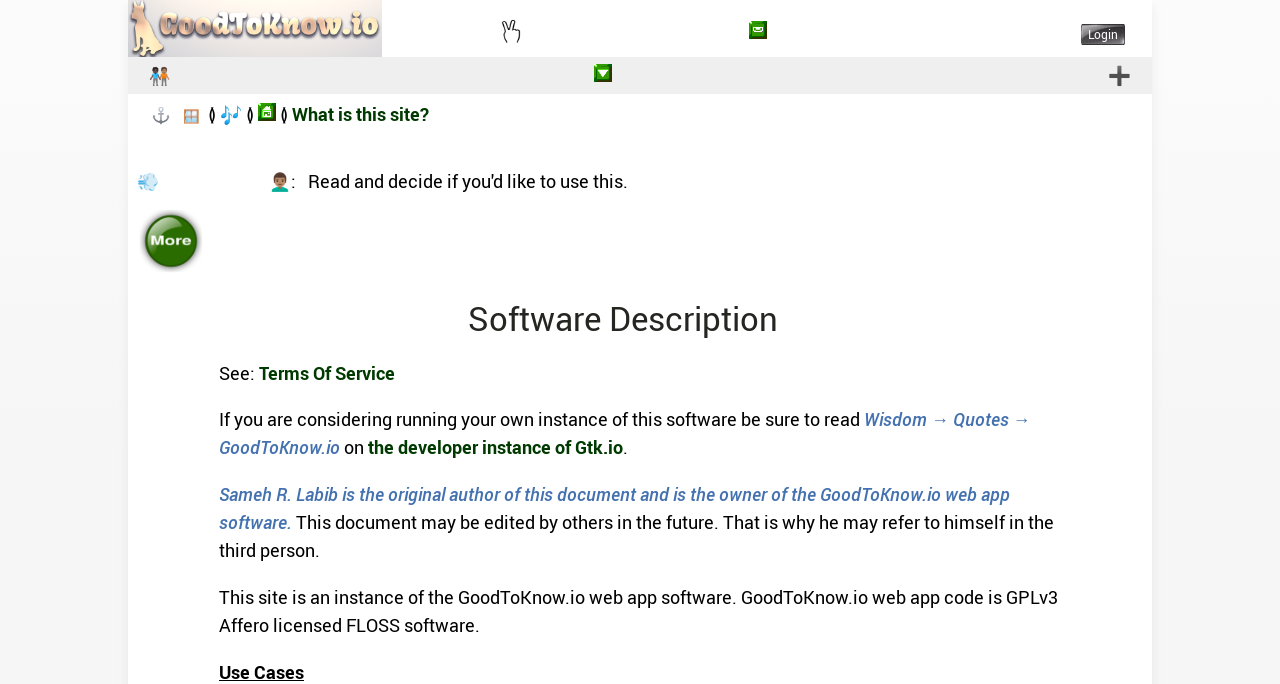Please identify the bounding box coordinates for the region that you need to click to follow this instruction: "Visit the 'blog home' page".

[0.202, 0.15, 0.216, 0.185]